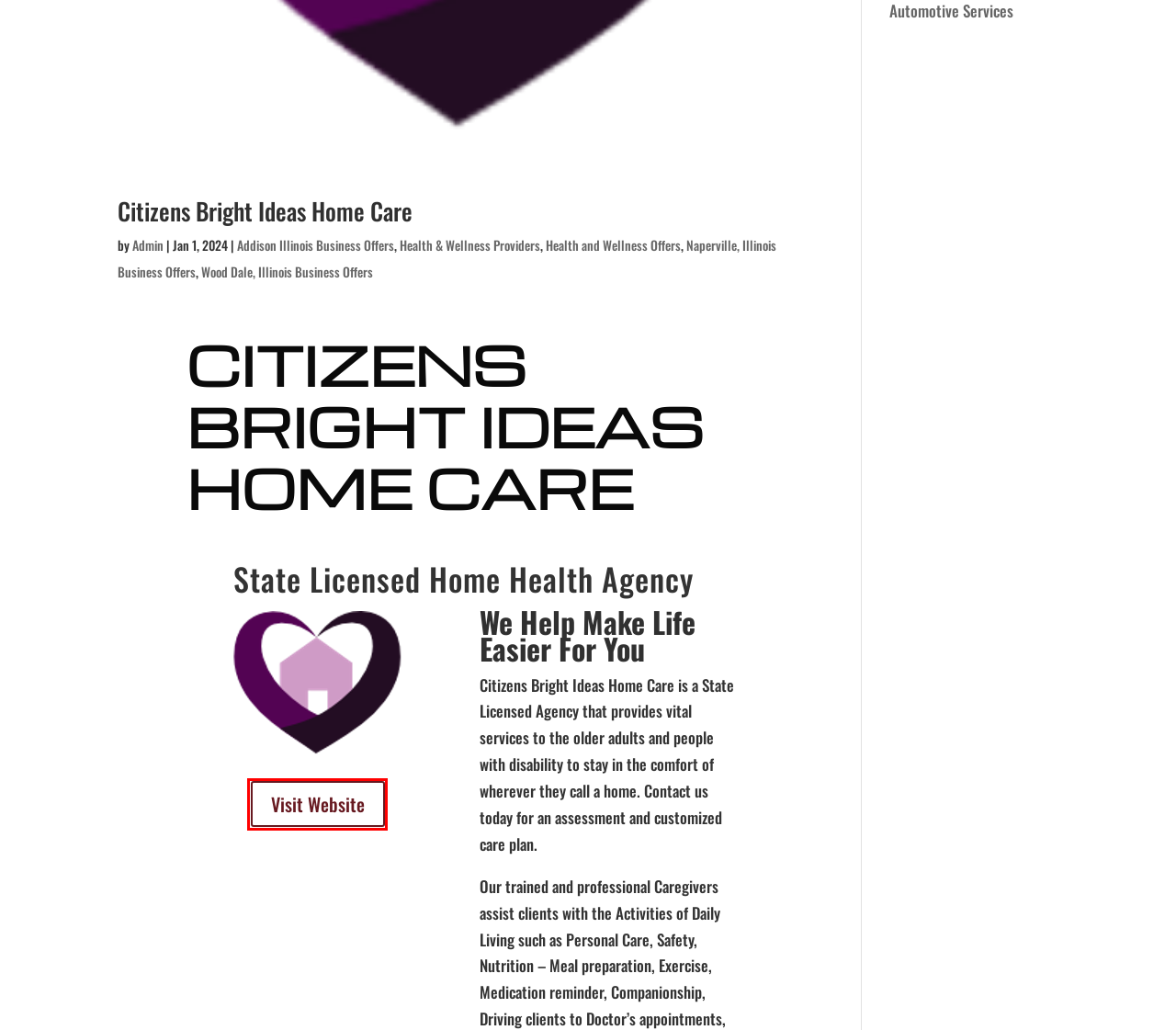You have a screenshot of a webpage with a red bounding box around an element. Choose the best matching webpage description that would appear after clicking the highlighted element. Here are the candidates:
A. Wood Dale, Illinois Business Offers - Support Local
B. Addison Illinois Business Offers - Support Local
C. Health & Wellness Providers - Support Local
D. Ohana Electric - Support Local
E. Roofing, Siding & Gutters - Buffalo Roofing & Exteriors
F. Admin - Support Local
G. Health and Wellness Offers - Support Local
H. Naperville, Illinois Business Offers - Support Local

E